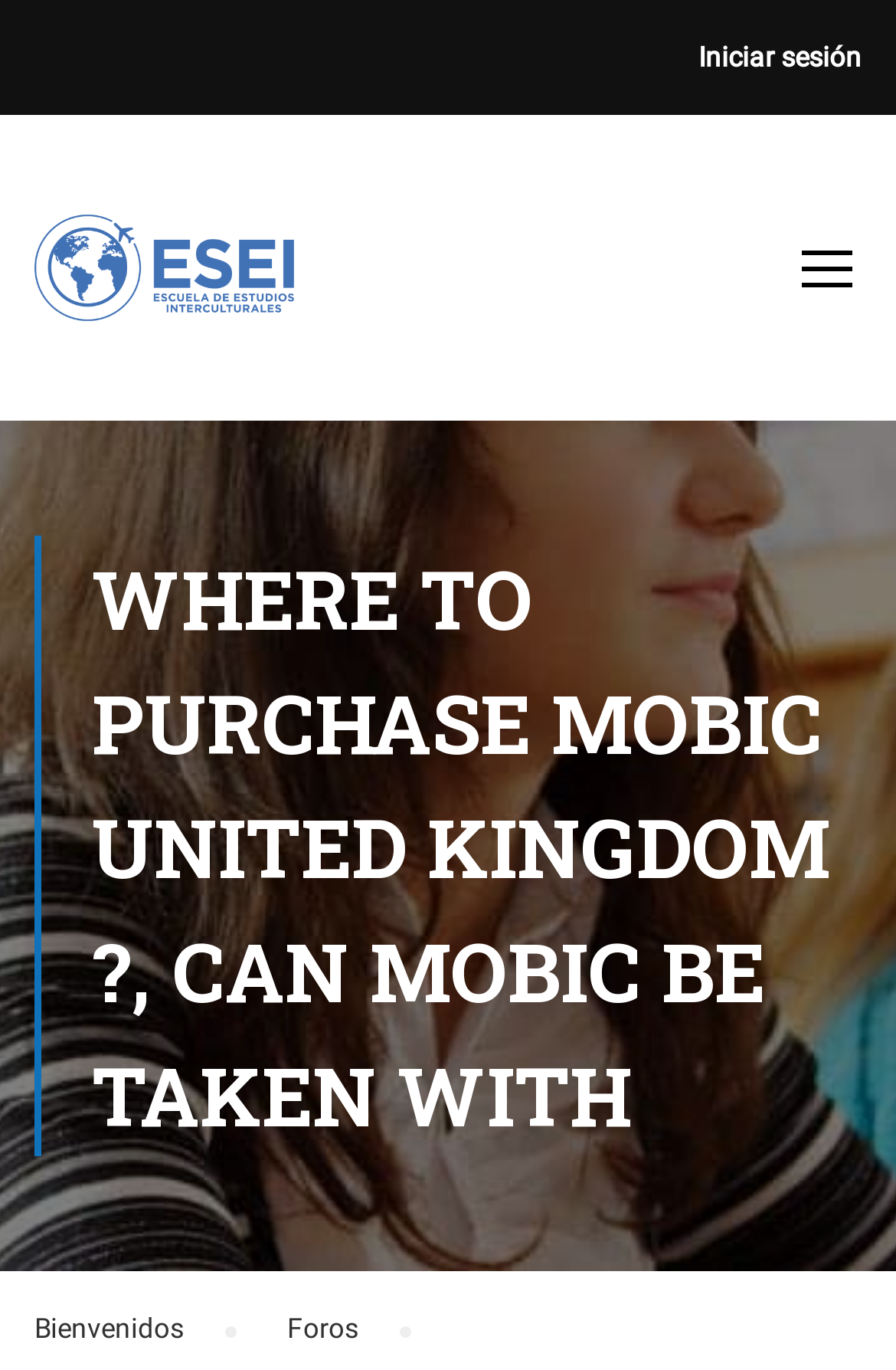Detail the various sections and features present on the webpage.

The webpage appears to be a portal or a website related to ESEI, with a focus on providing information about Mobic, a medication. 

At the top-right corner, there is a link to "Iniciar sesión" (Sign in) and a complementary element, which suggests that users can log in to access more features or content. 

Below this section, there is a layout table that spans the entire width of the page. Within this table, there is a link to "ESEI" on the left side, accompanied by an image with the same name, which is likely a logo. 

The main content of the page is headed by a large heading that reads "WHERE TO PURCHASE MOBIC UNITED KINGDOM?, CAN MOBIC BE TAKEN WITH", which occupies most of the page's width. 

At the bottom of the page, there are three links: "Bienvenidos" (Welcome), "Foros" (Forums), and a link with a "›" symbol in between. These links are positioned on the left side of the page, suggesting that they might be part of a navigation menu or a footer section.